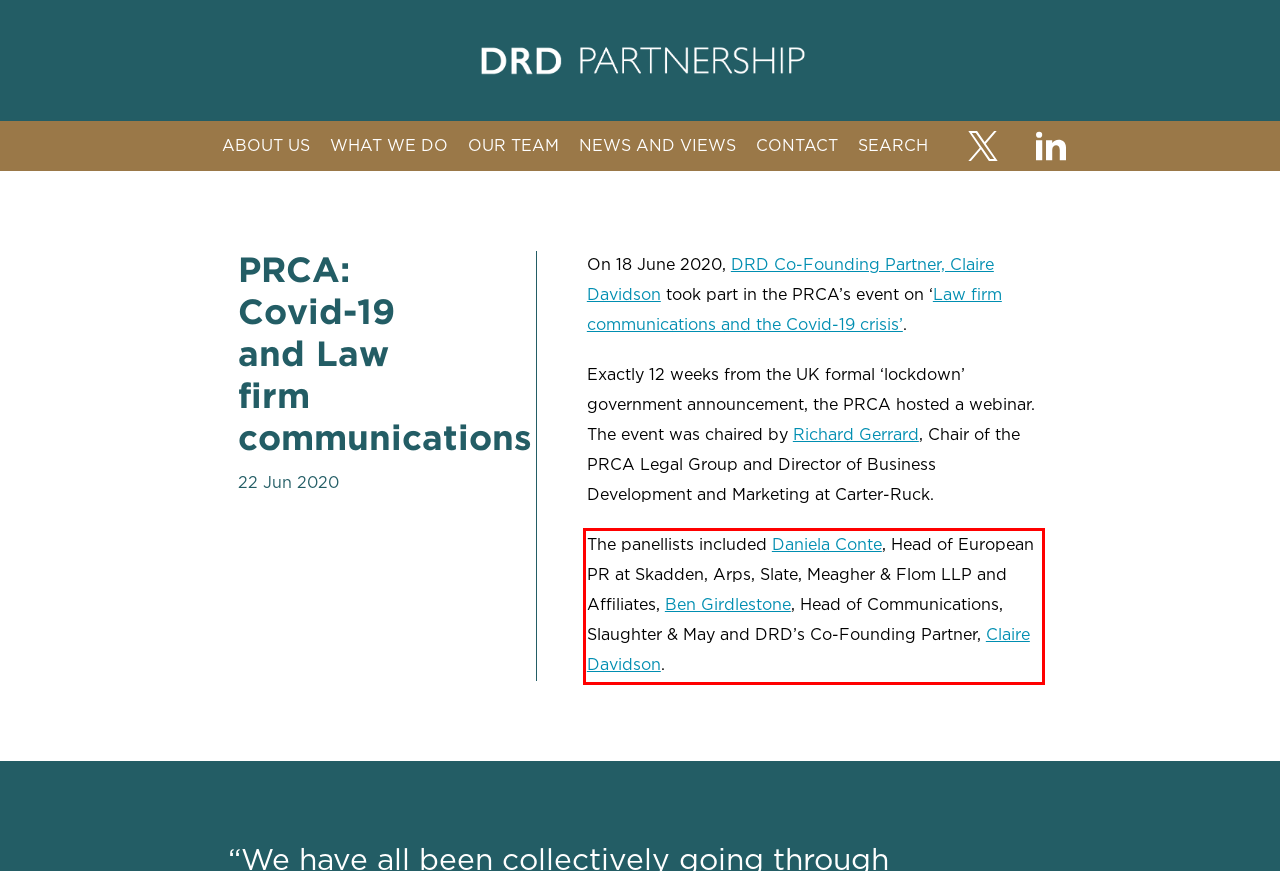Given a webpage screenshot, identify the text inside the red bounding box using OCR and extract it.

The panellists included Daniela Conte, Head of European PR at Skadden, Arps, Slate, Meagher & Flom LLP and Affiliates, Ben Girdlestone, Head of Communications, Slaughter & May and DRD’s Co-Founding Partner, Claire Davidson.